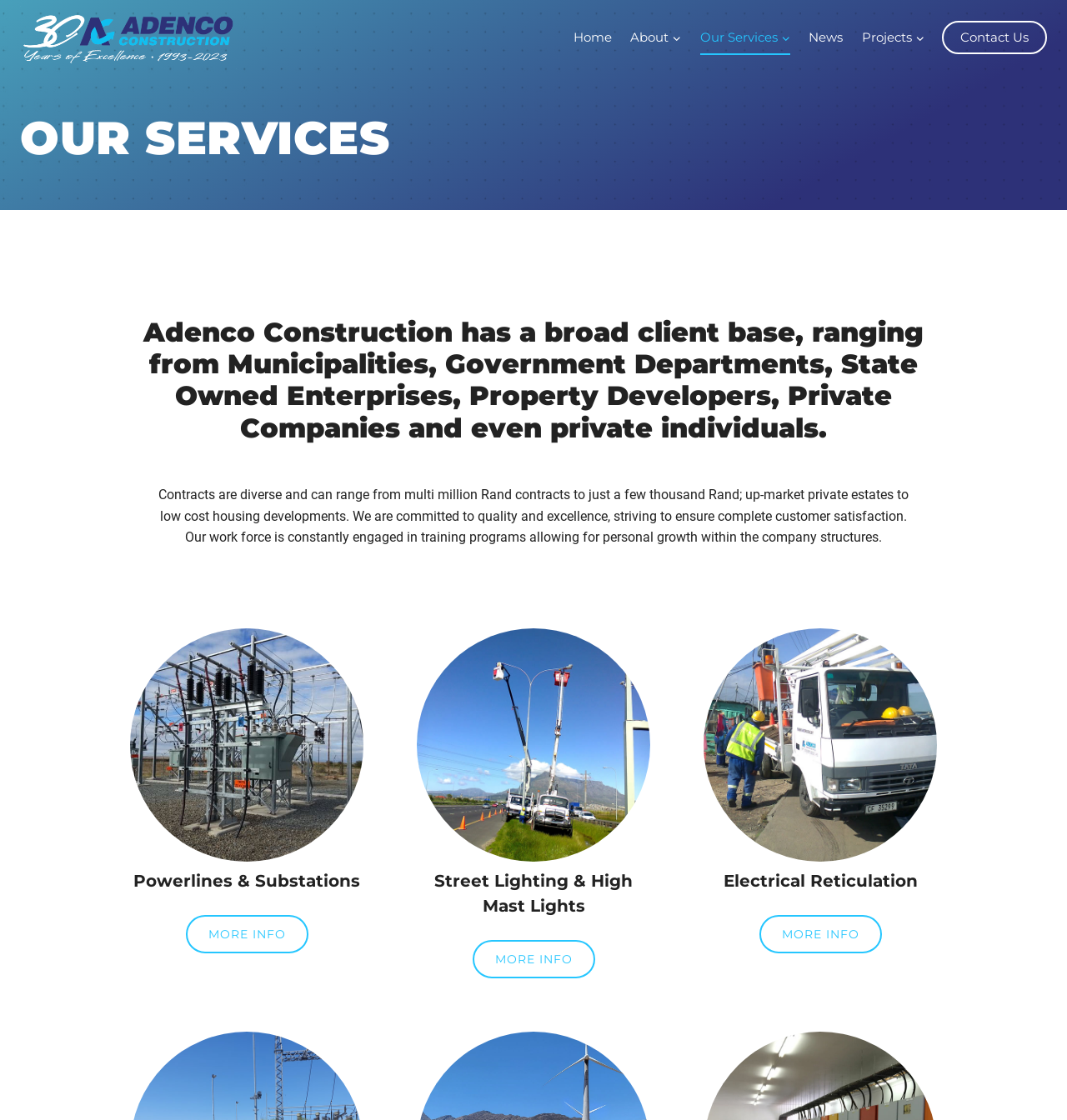Locate the bounding box coordinates of the element's region that should be clicked to carry out the following instruction: "Click on Home". The coordinates need to be four float numbers between 0 and 1, i.e., [left, top, right, bottom].

[0.529, 0.018, 0.582, 0.049]